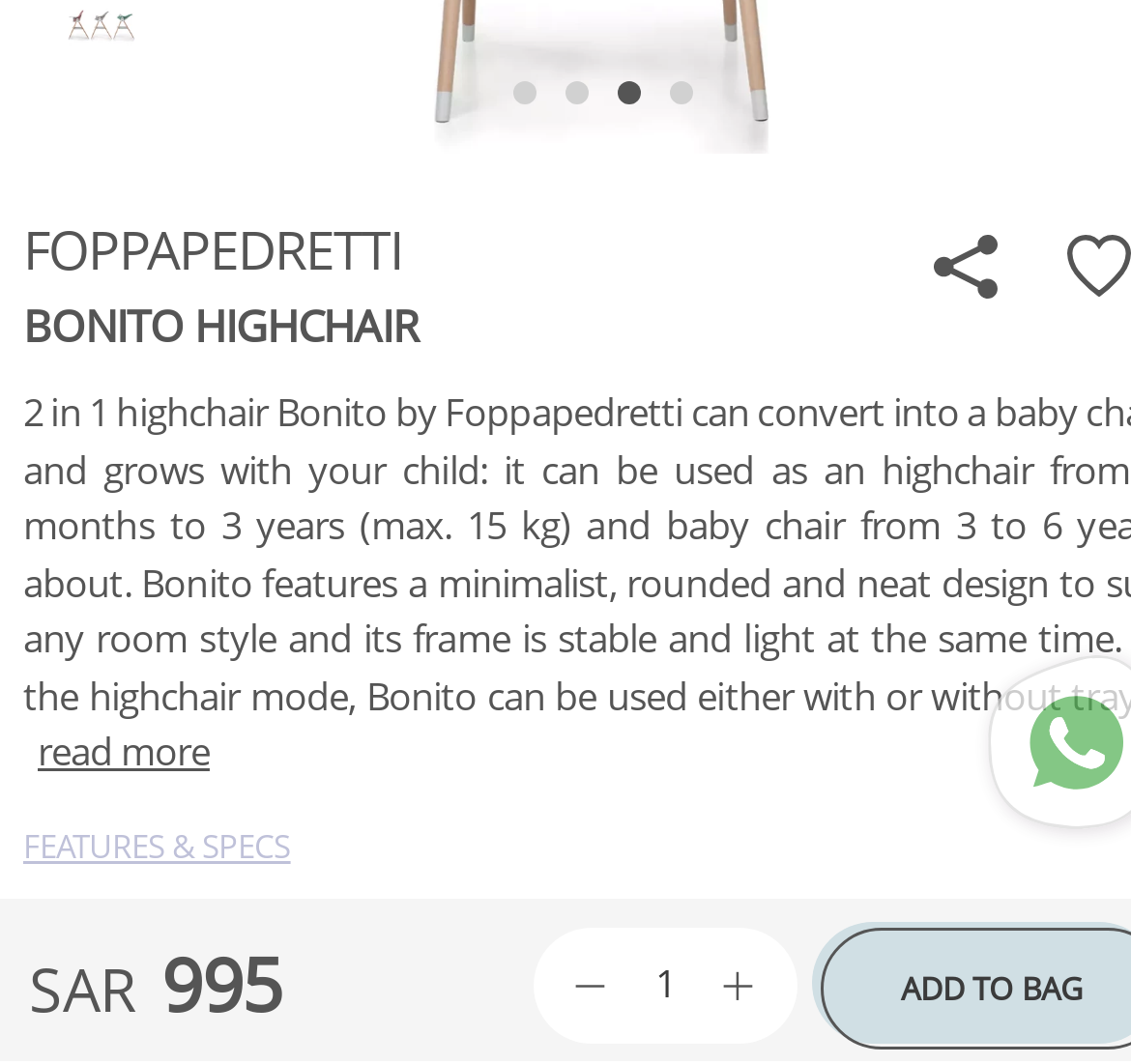From the element description: "parent_node: FOPPAPEDRETTI", extract the bounding box coordinates of the UI element. The coordinates should be expressed as four float numbers between 0 and 1, in the order [left, top, right, bottom].

[0.8, 0.2, 0.908, 0.303]